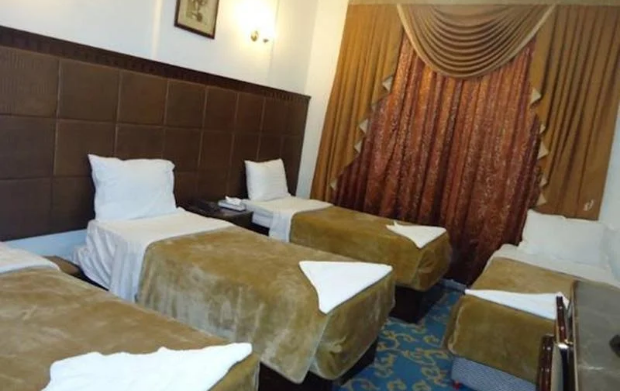How many beds are in the hotel room?
Use the information from the image to give a detailed answer to the question.

The image showcases four neatly made beds with soft brown coverings and crisp white linens, each complemented by decorative throw pillows and a tall, upholstered headboard.